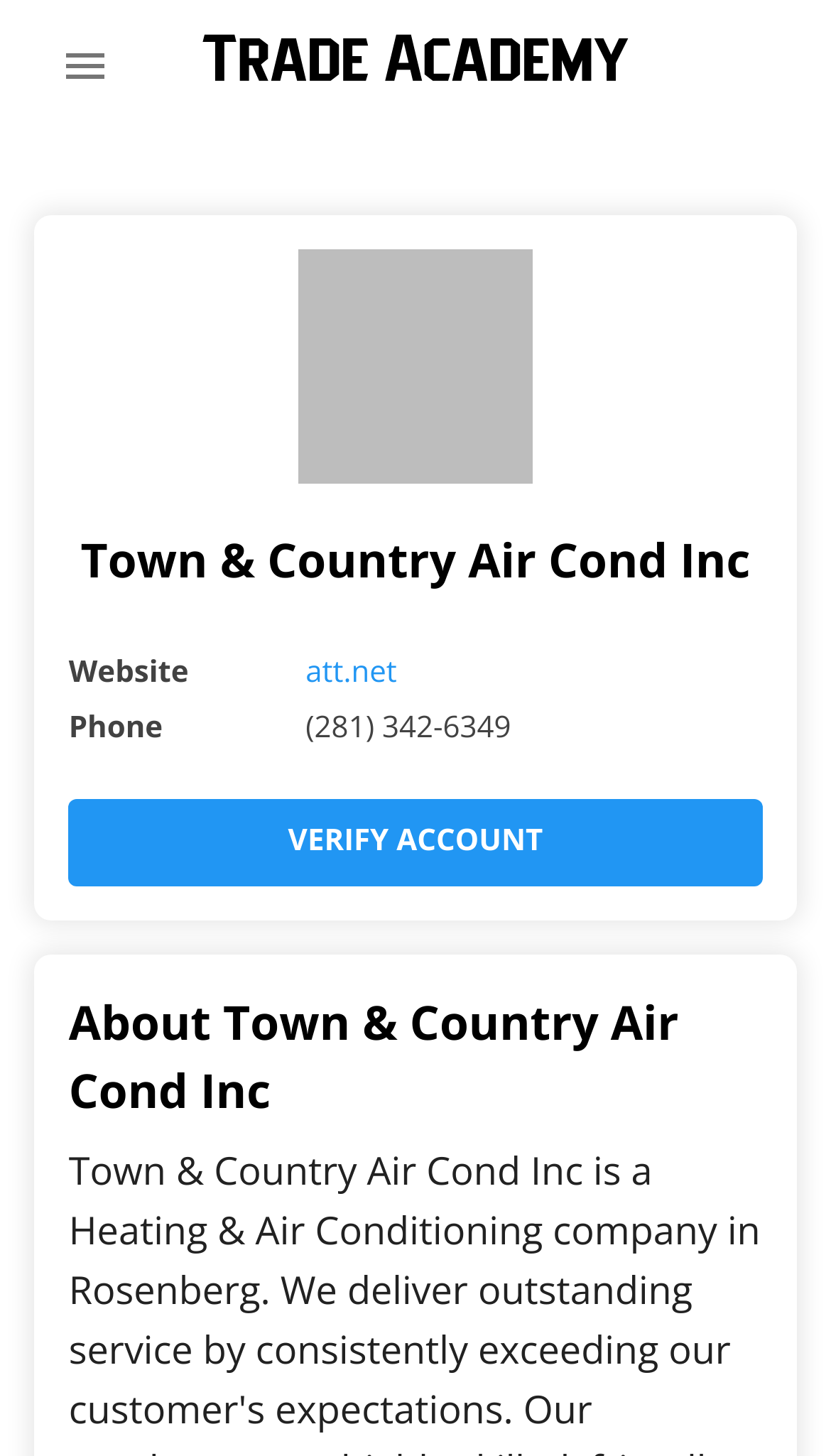Provide the bounding box coordinates of the UI element this sentence describes: "att.net".

[0.368, 0.448, 0.478, 0.476]